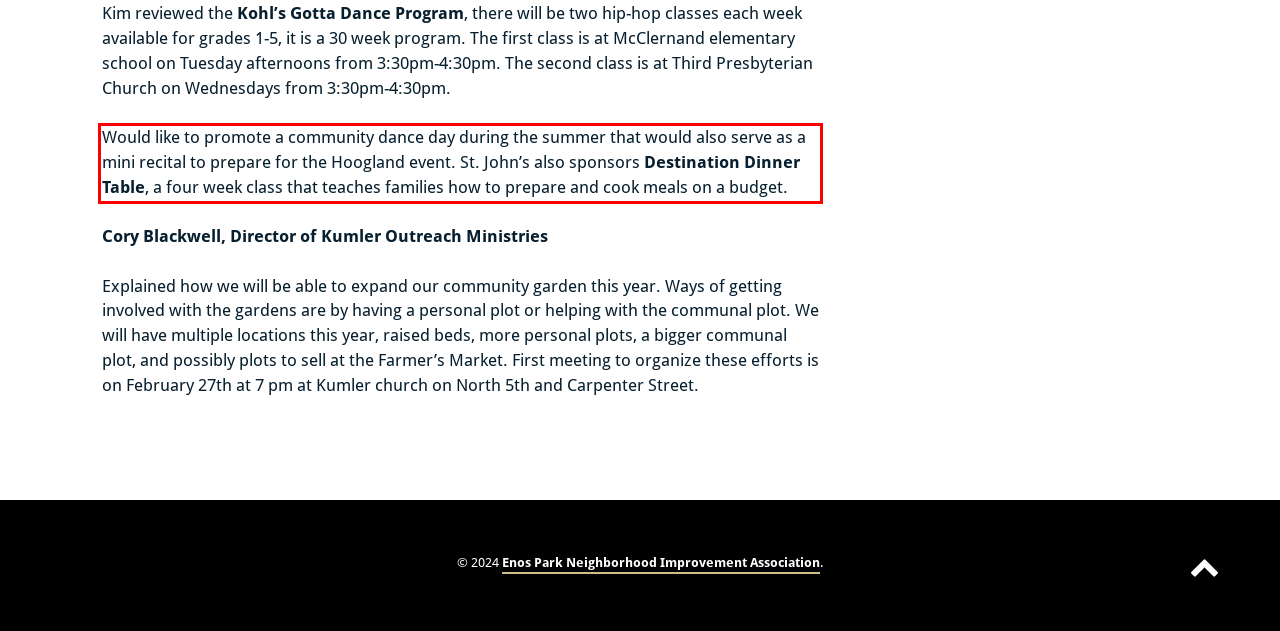Identify and extract the text within the red rectangle in the screenshot of the webpage.

Would like to promote a community dance day during the summer that would also serve as a mini recital to prepare for the Hoogland event. St. John’s also sponsors Destination Dinner Table, a four week class that teaches families how to prepare and cook meals on a budget.